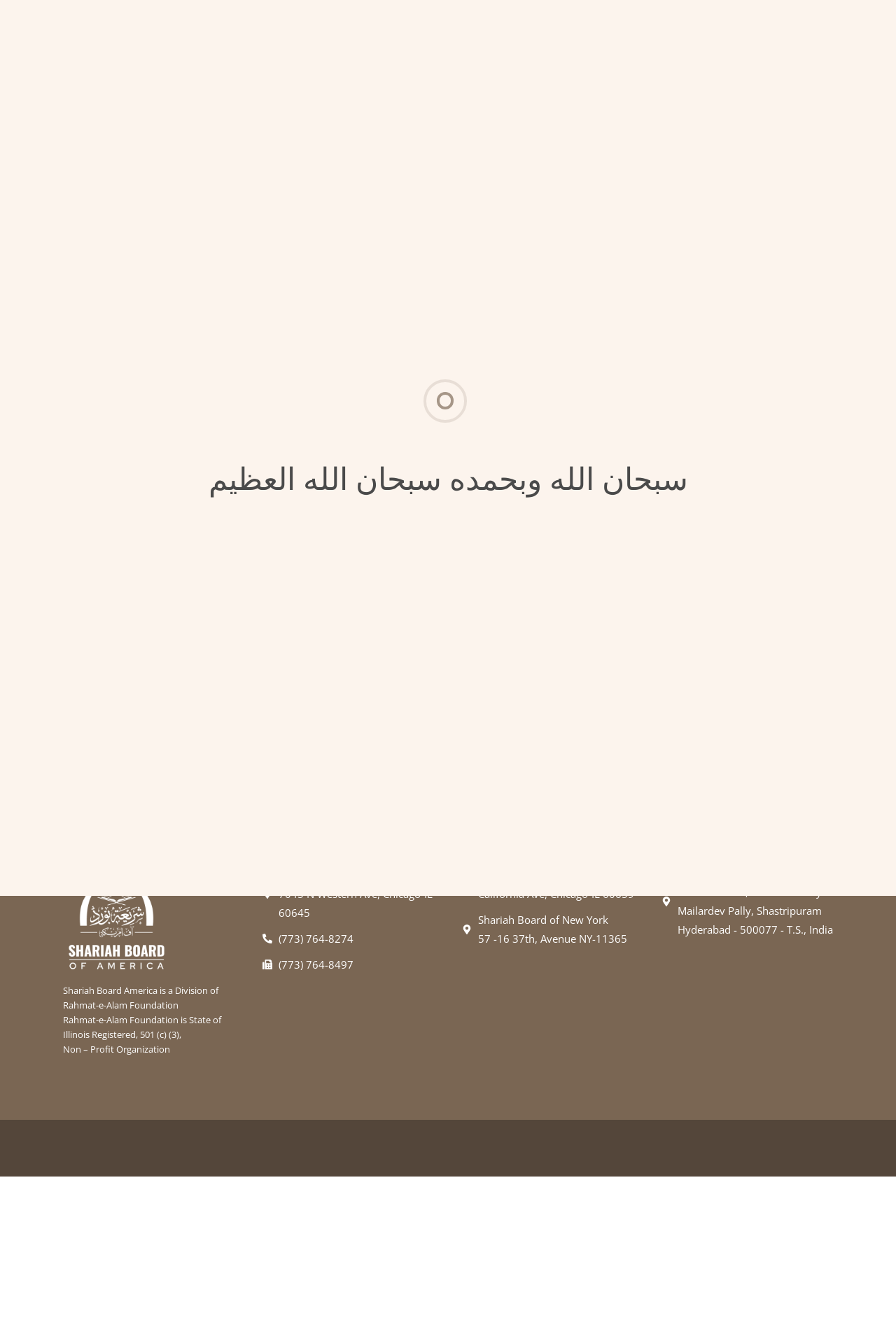Reply to the question below using a single word or brief phrase:
What is the purpose of the search box on this page?

To search this website